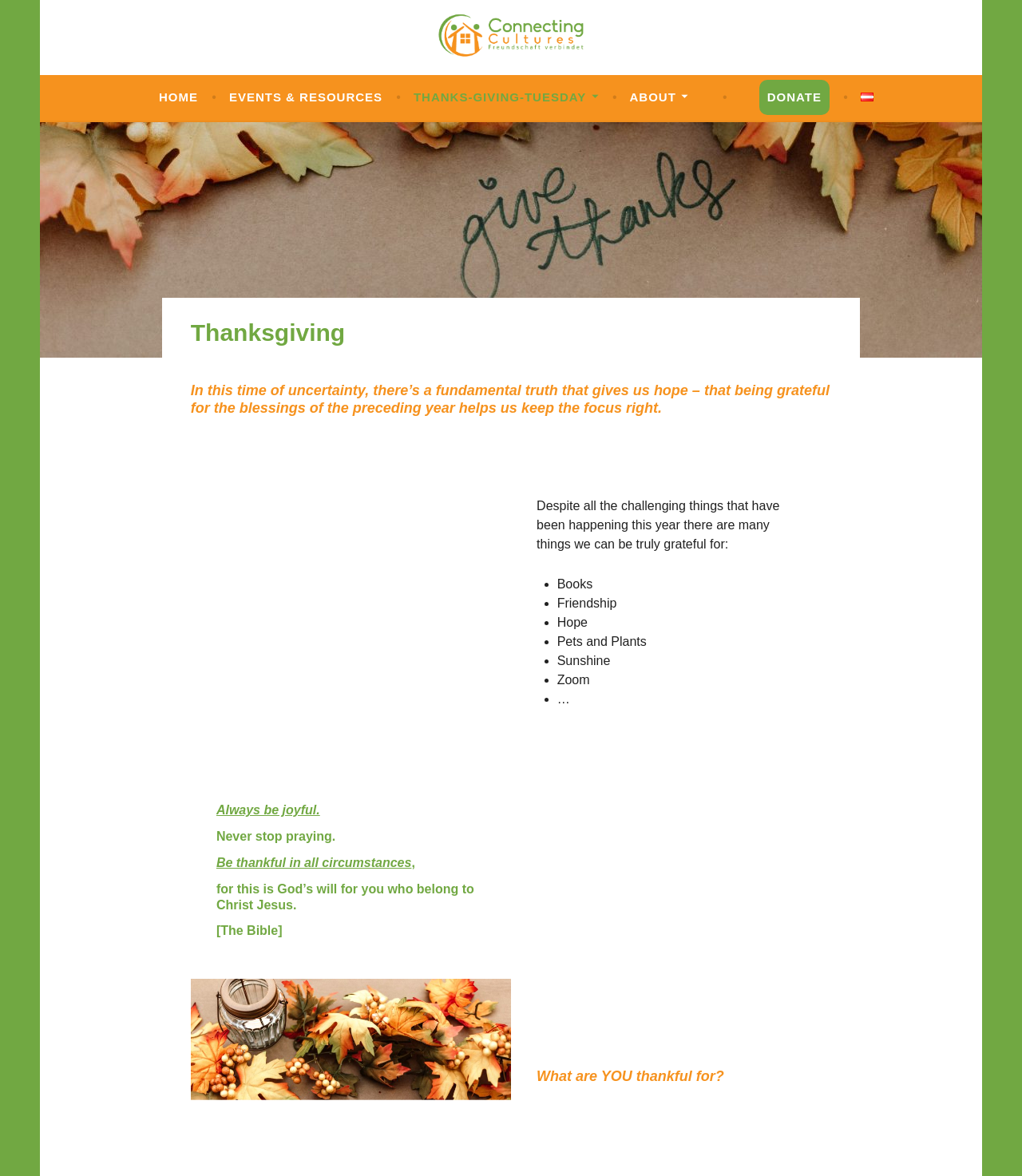Answer the following inquiry with a single word or phrase:
What is the theme of the quotes mentioned on the webpage?

Gratitude